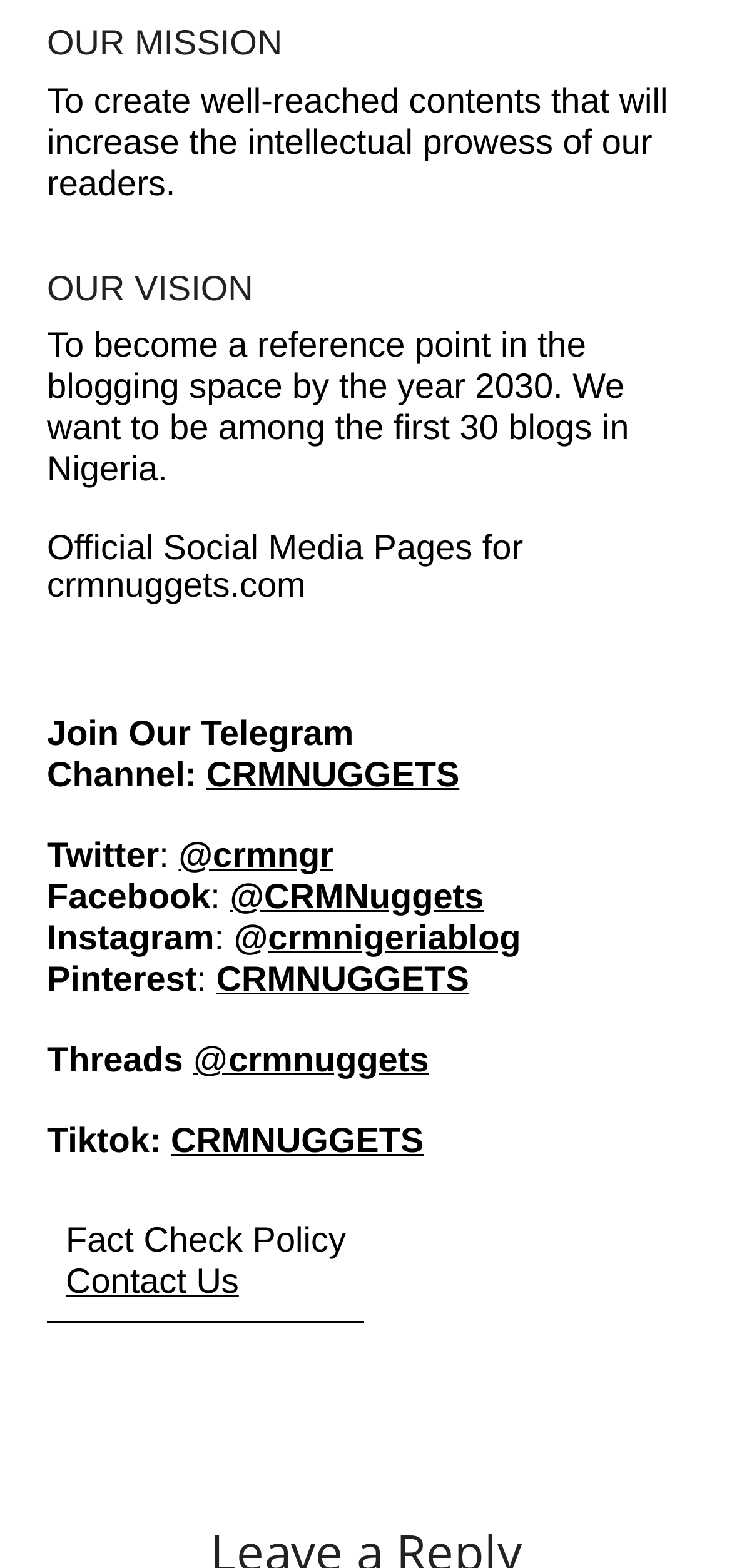What is the name of the Telegram channel?
Give a one-word or short phrase answer based on the image.

CRMNUGGETS